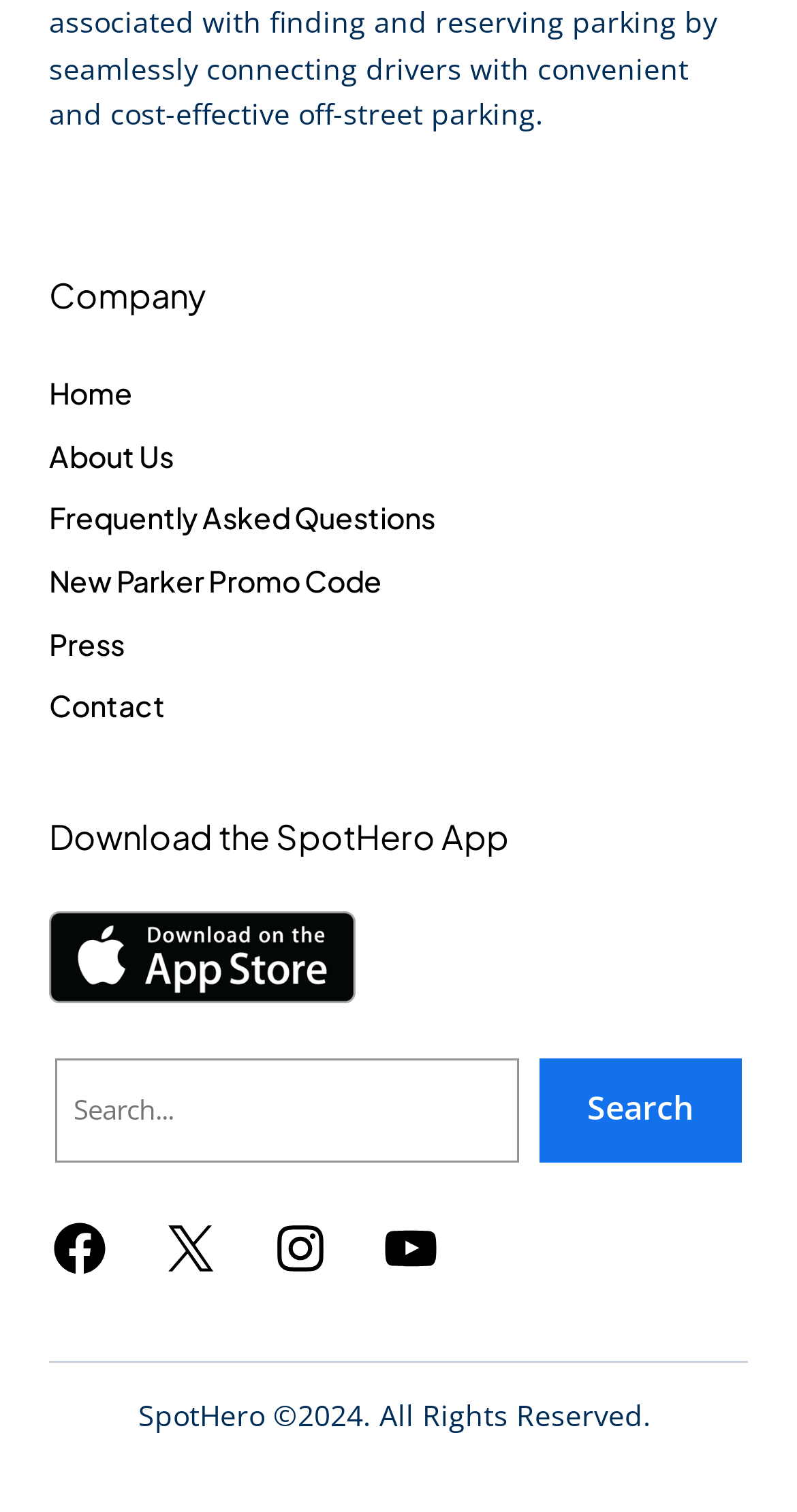Given the element description "parent_node: Search name="s" placeholder="Search..."" in the screenshot, predict the bounding box coordinates of that UI element.

[0.069, 0.7, 0.651, 0.769]